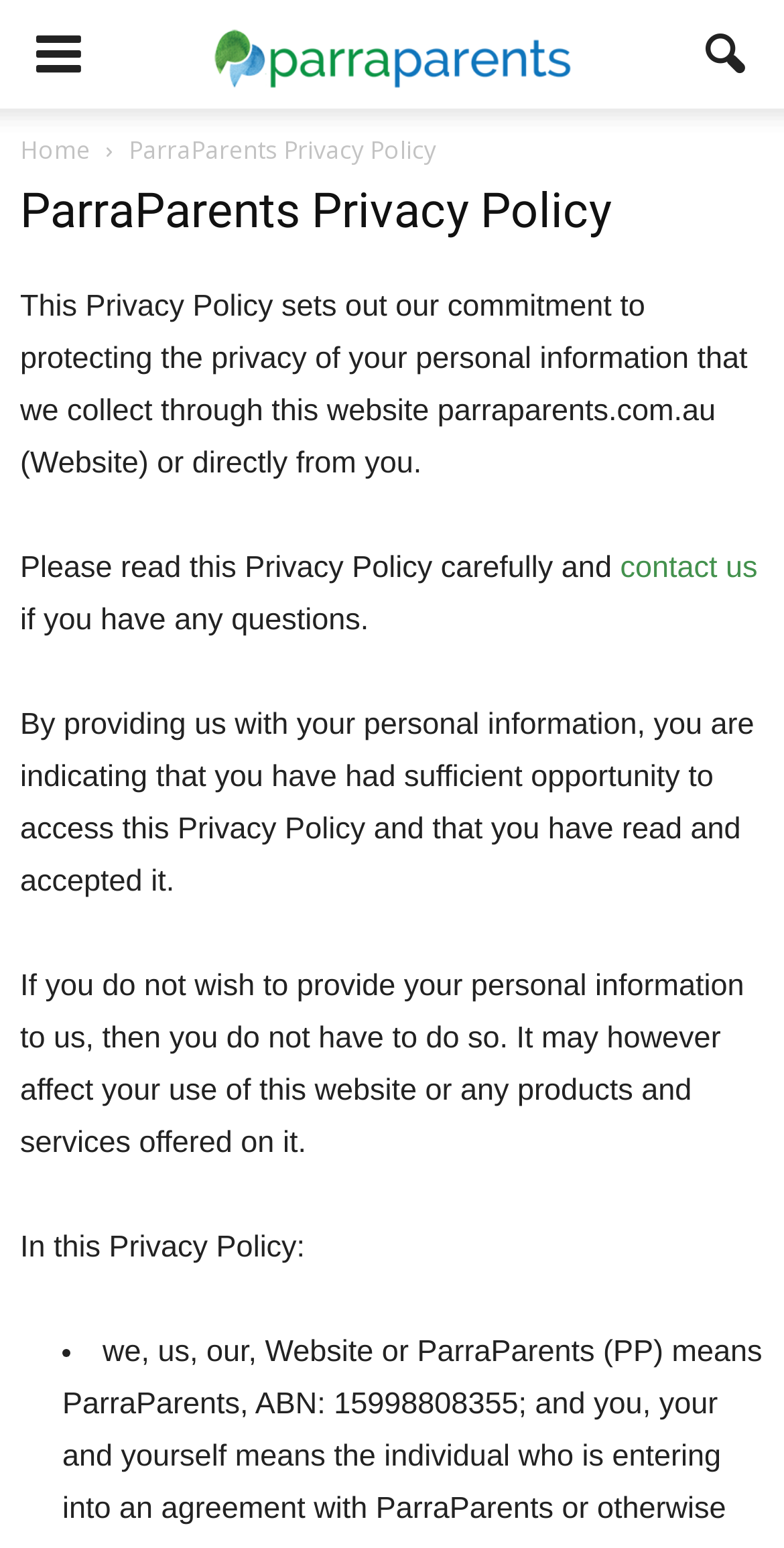Please determine the heading text of this webpage.

ParraParents Privacy Policy